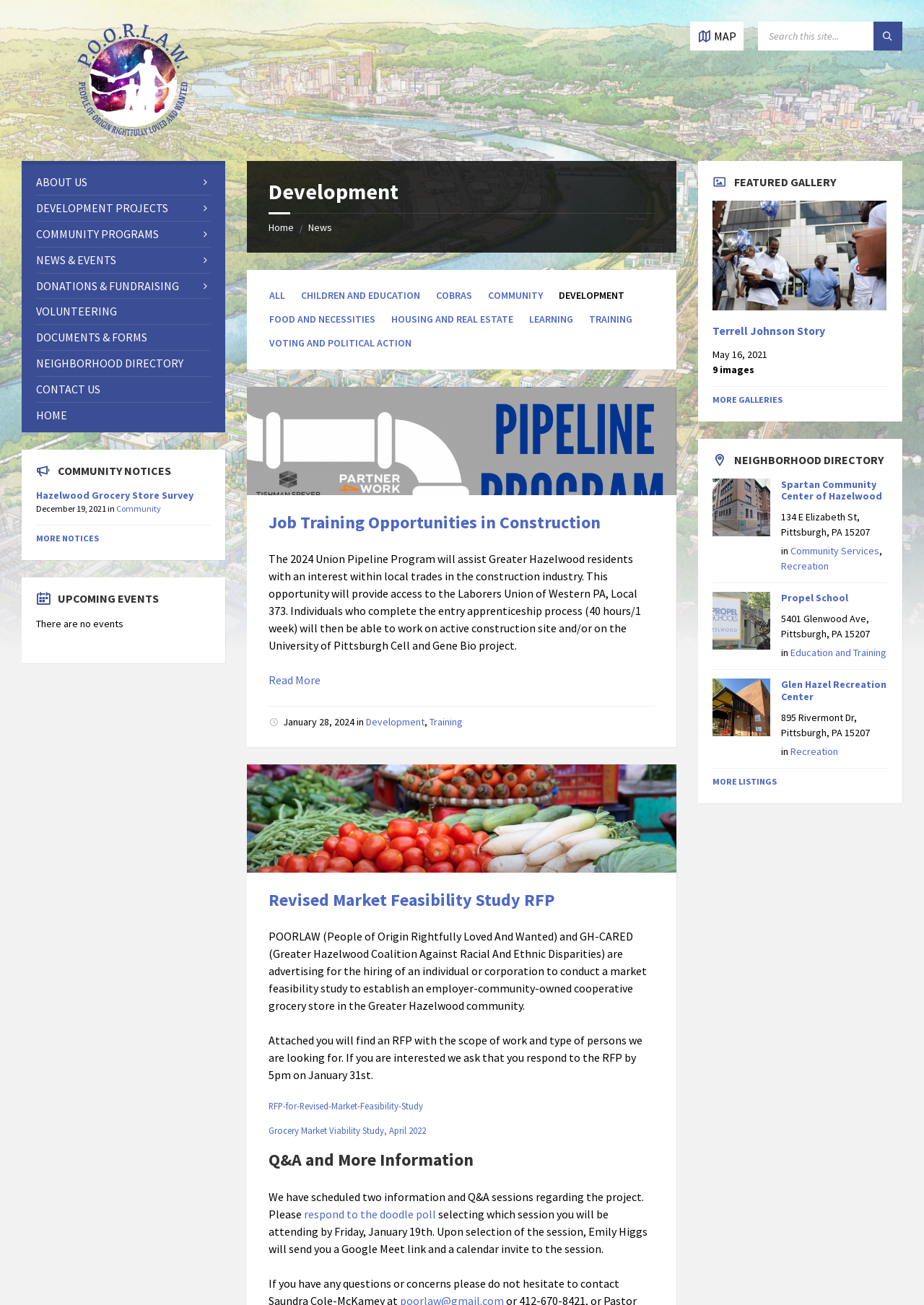What is the deadline to respond to the RFP for the market feasibility study?
Could you answer the question with a detailed and thorough explanation?

The deadline to respond to the RFP for the market feasibility study can be found in the article 'Revised Market Feasibility Study RFP', which states that interested individuals or corporations should respond to the RFP by 5pm on January 31st.